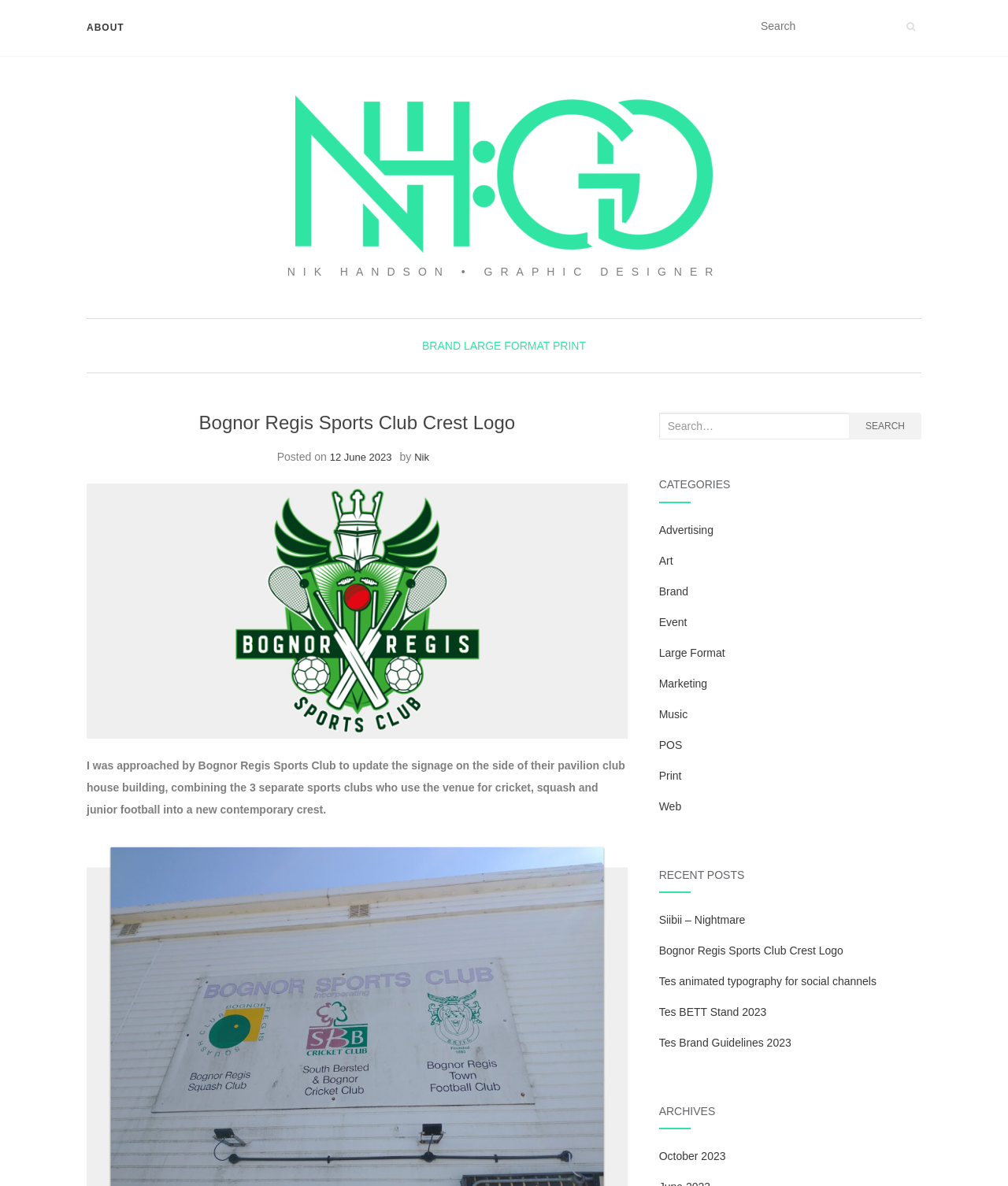What is the name of the graphic designer mentioned on the webpage?
Based on the visual details in the image, please answer the question thoroughly.

The webpage has a text 'NIK HANDSON • GRAPHIC DESIGNER' which indicates the name of the graphic designer.